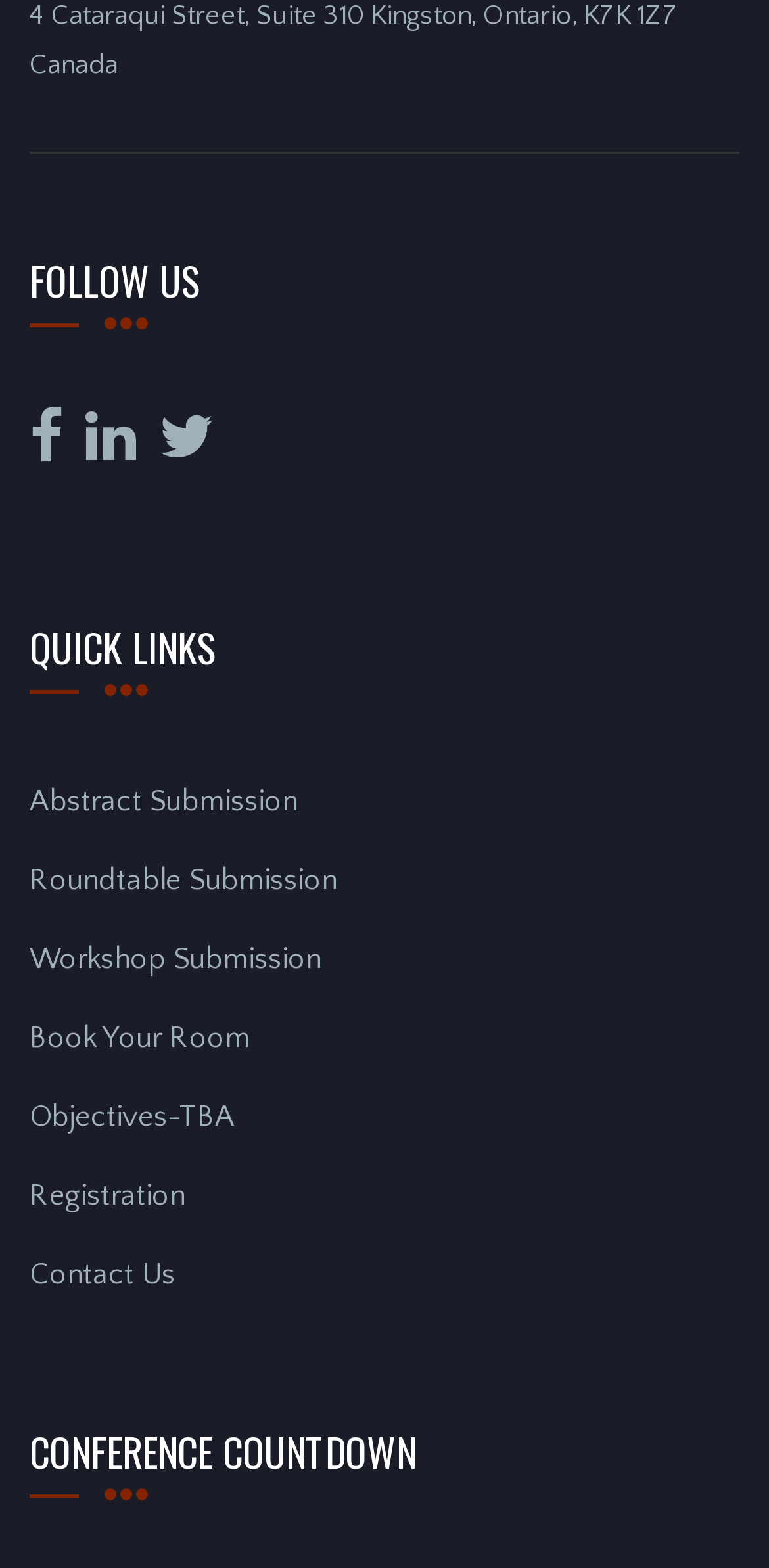How many social media links are available?
Can you offer a detailed and complete answer to this question?

I counted the number of link elements with font awesome icons (, , ) below the 'FOLLOW US' heading, which represent social media links.